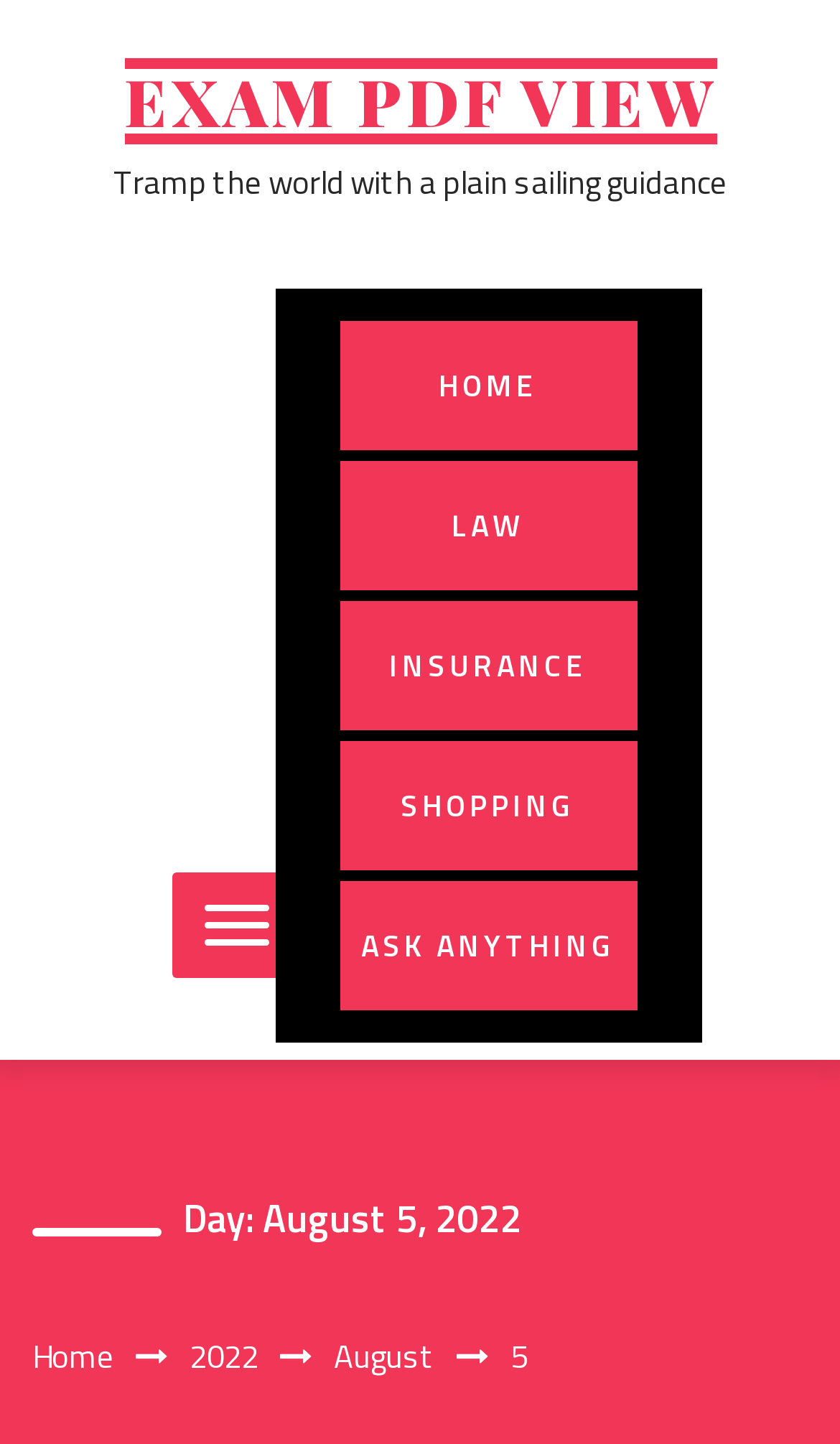Show the bounding box coordinates of the region that should be clicked to follow the instruction: "check today's date."

[0.038, 0.823, 0.962, 0.863]